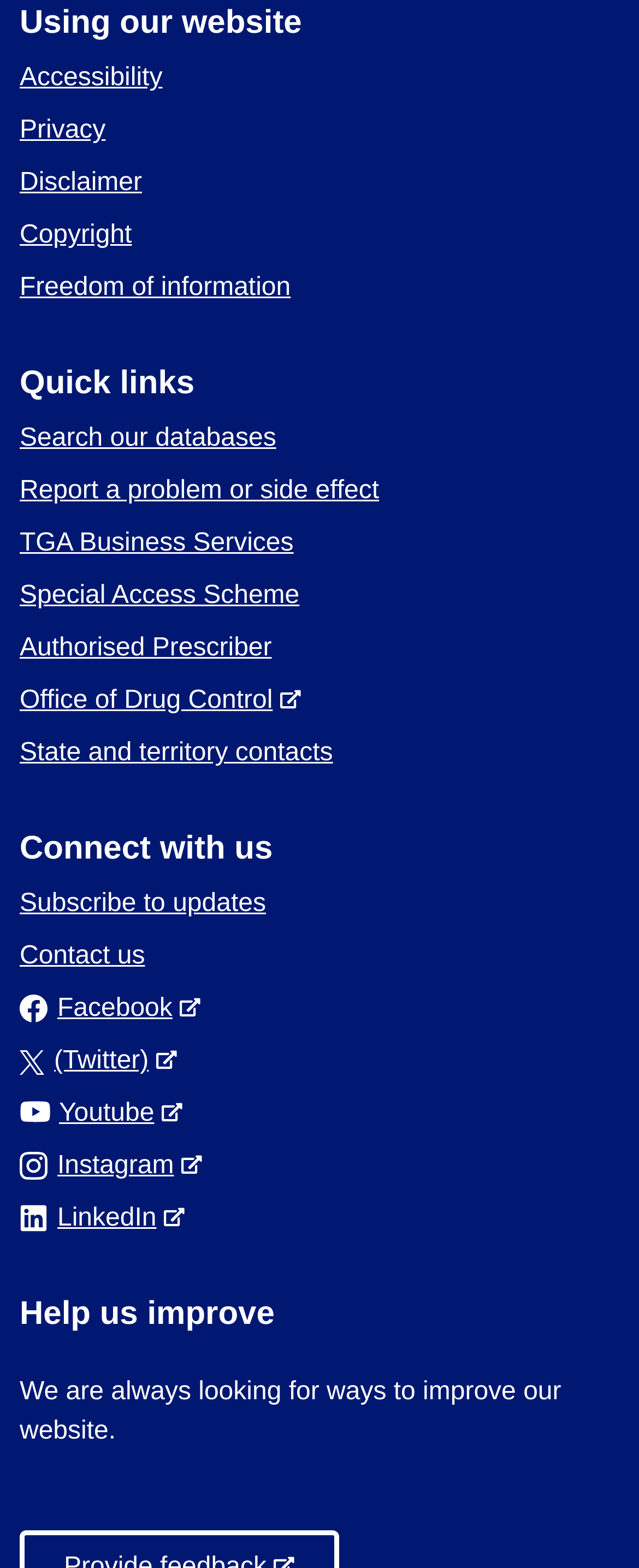Please determine the bounding box coordinates of the element to click on in order to accomplish the following task: "Subscribe to updates". Ensure the coordinates are four float numbers ranging from 0 to 1, i.e., [left, top, right, bottom].

[0.031, 0.568, 0.416, 0.585]